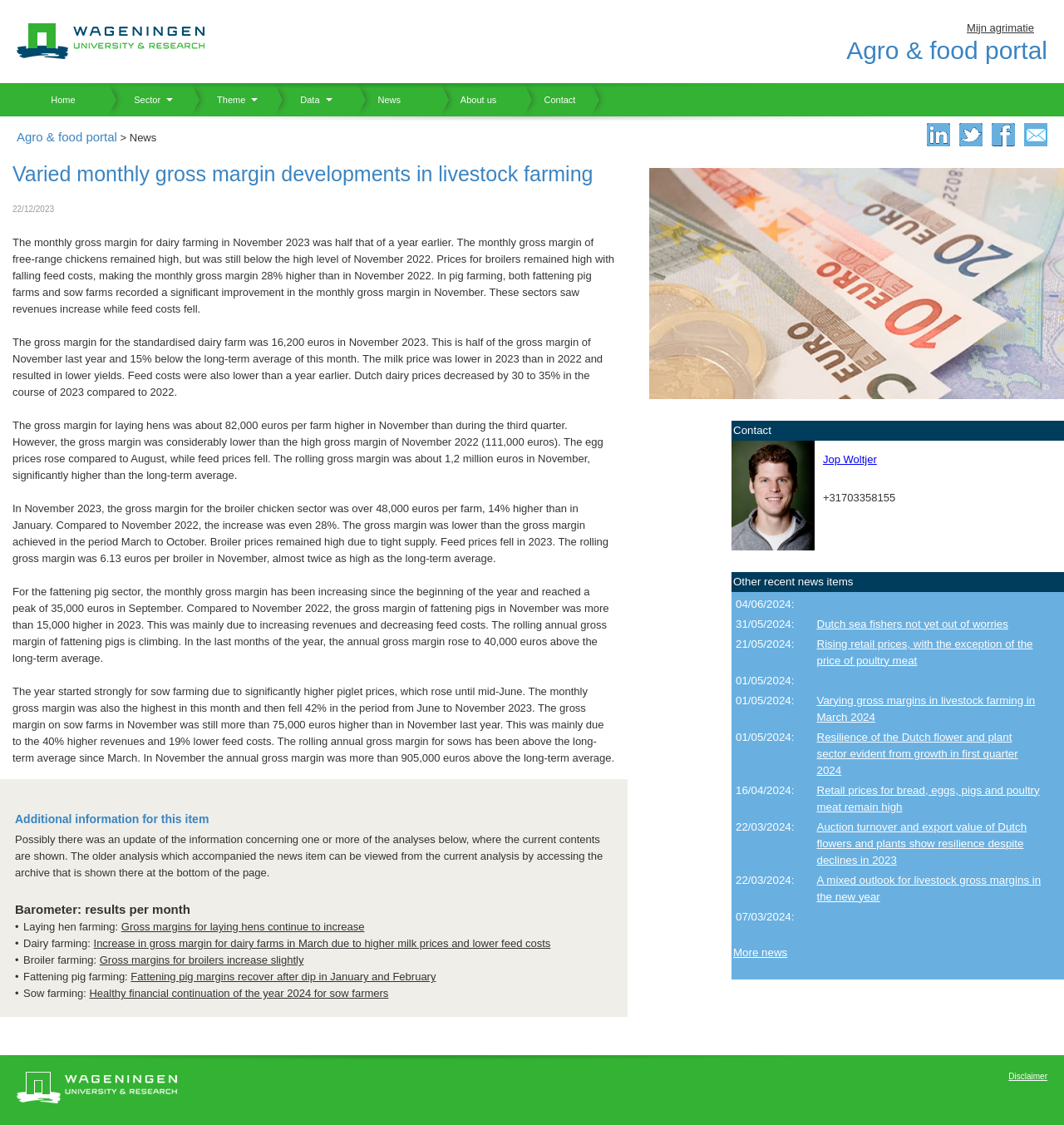Please determine the bounding box coordinates of the area that needs to be clicked to complete this task: 'Click on the 'Agro & food portal' link'. The coordinates must be four float numbers between 0 and 1, formatted as [left, top, right, bottom].

[0.016, 0.115, 0.11, 0.127]